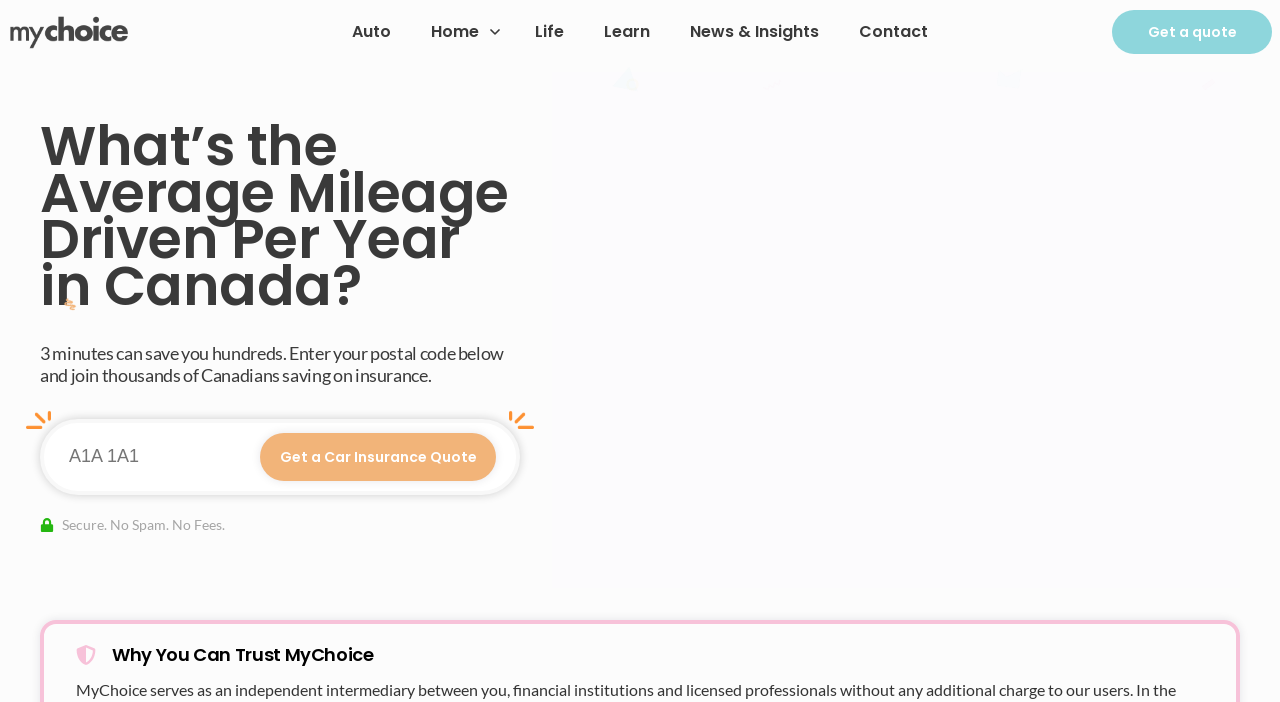Find and indicate the bounding box coordinates of the region you should select to follow the given instruction: "Click the Auto link".

[0.259, 0.0, 0.321, 0.091]